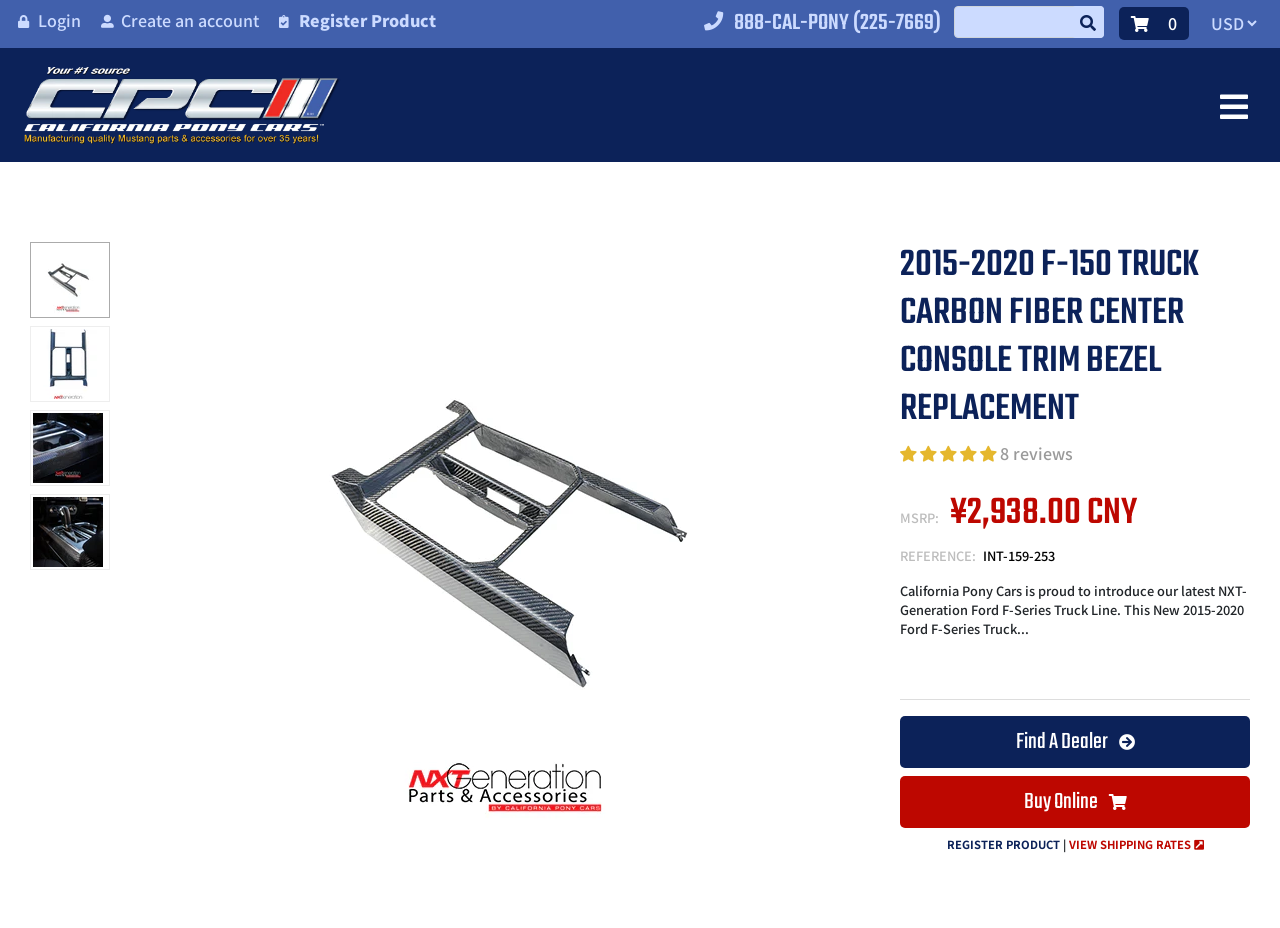Can you find the bounding box coordinates of the area I should click to execute the following instruction: "search"?

[0.745, 0.006, 0.862, 0.041]